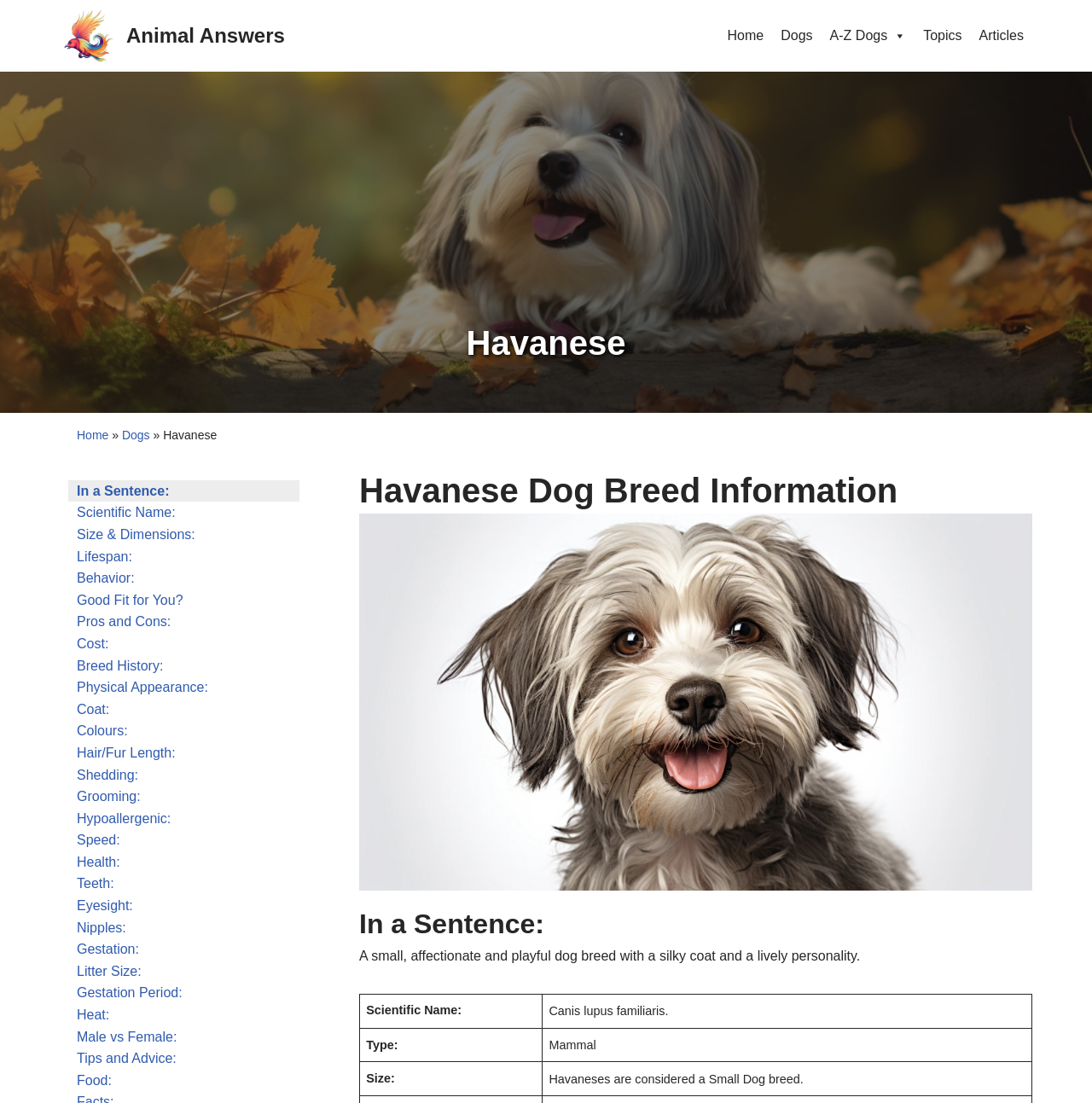Can you find the bounding box coordinates of the area I should click to execute the following instruction: "Learn about 'Scientific Name'"?

[0.062, 0.455, 0.161, 0.475]